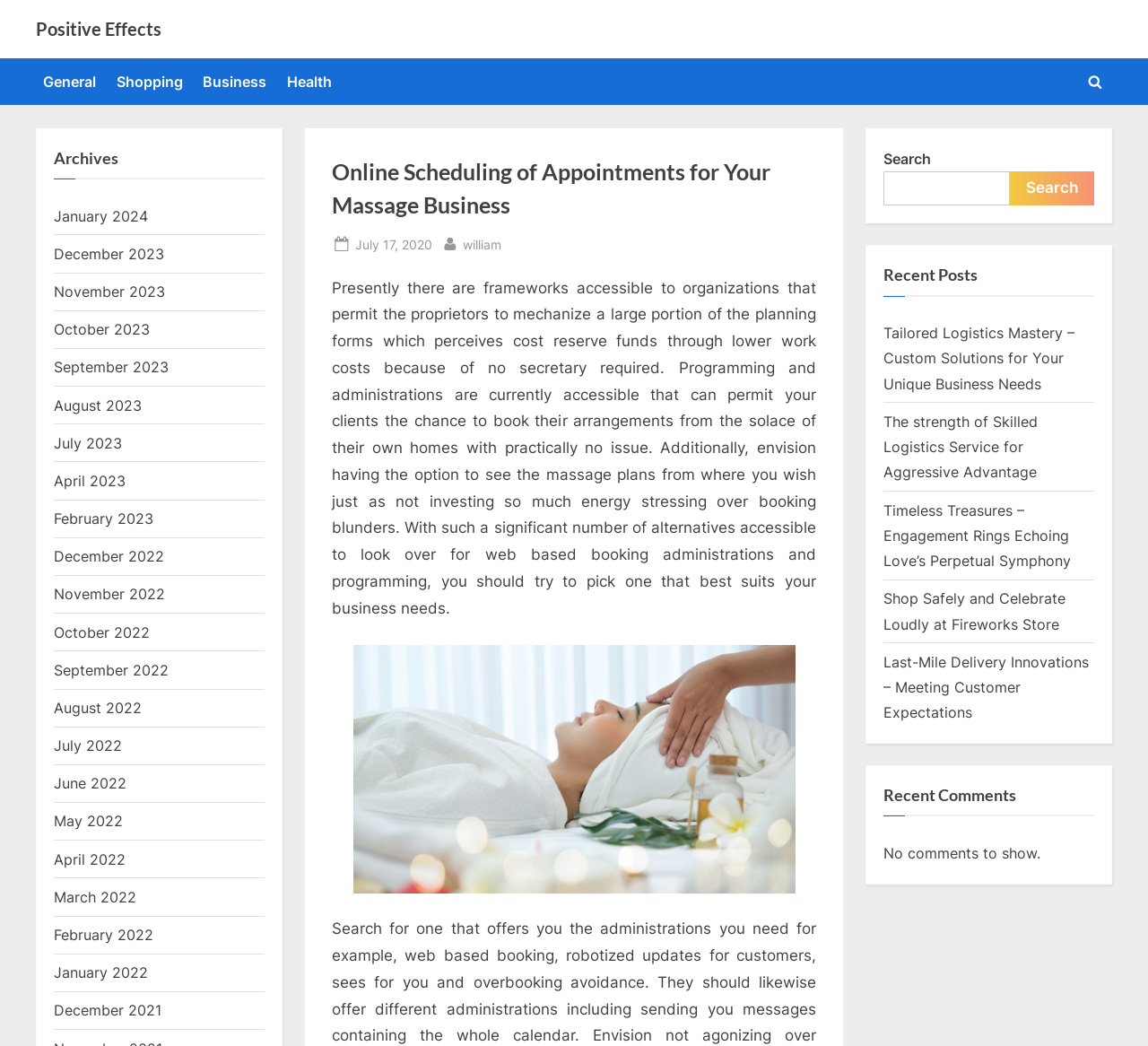Determine the bounding box coordinates for the area that should be clicked to carry out the following instruction: "Search for something".

[0.77, 0.164, 0.88, 0.196]